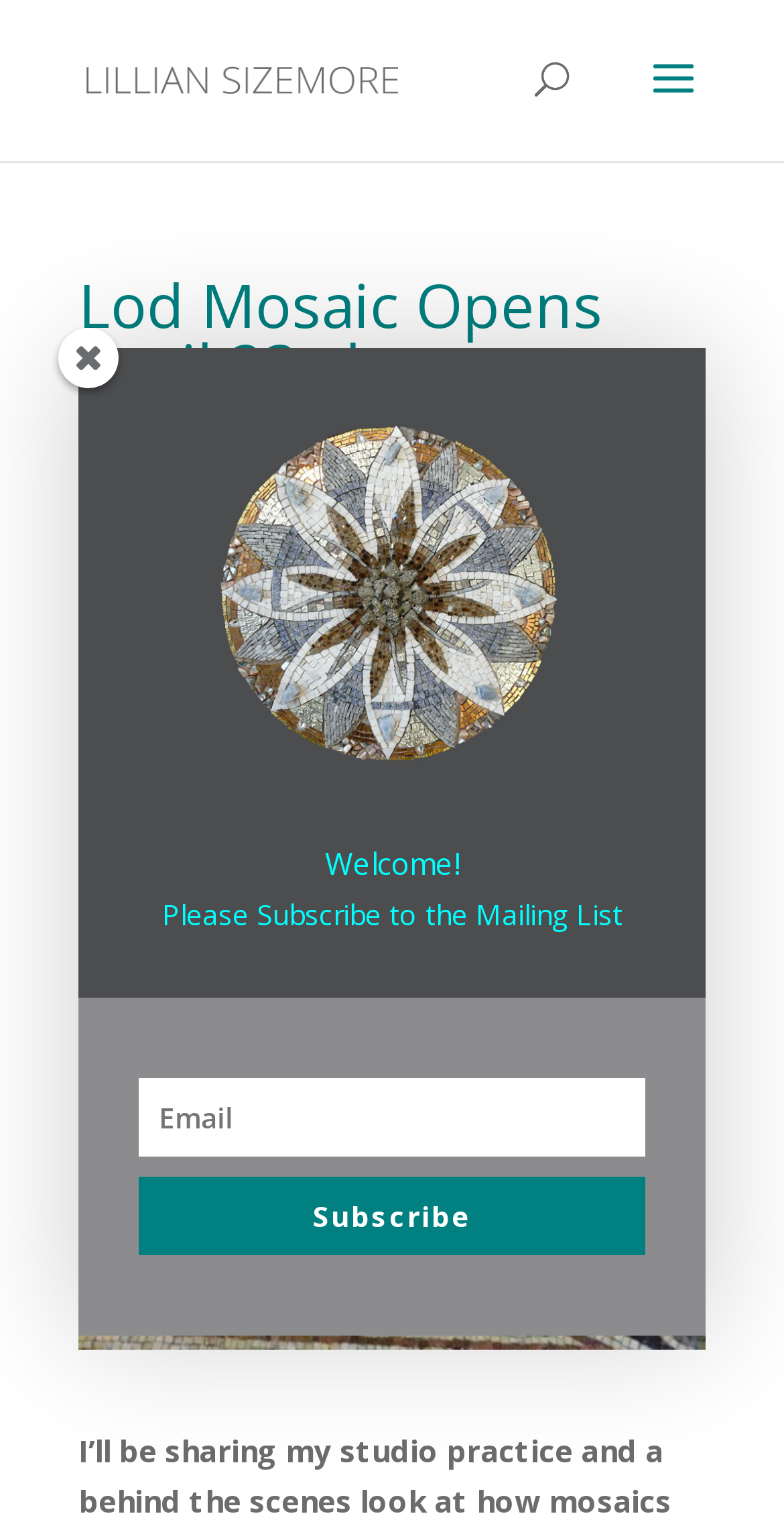Find the bounding box of the UI element described as: "alt="Lillian Sizemore"". The bounding box coordinates should be given as four float values between 0 and 1, i.e., [left, top, right, bottom].

[0.11, 0.037, 0.51, 0.063]